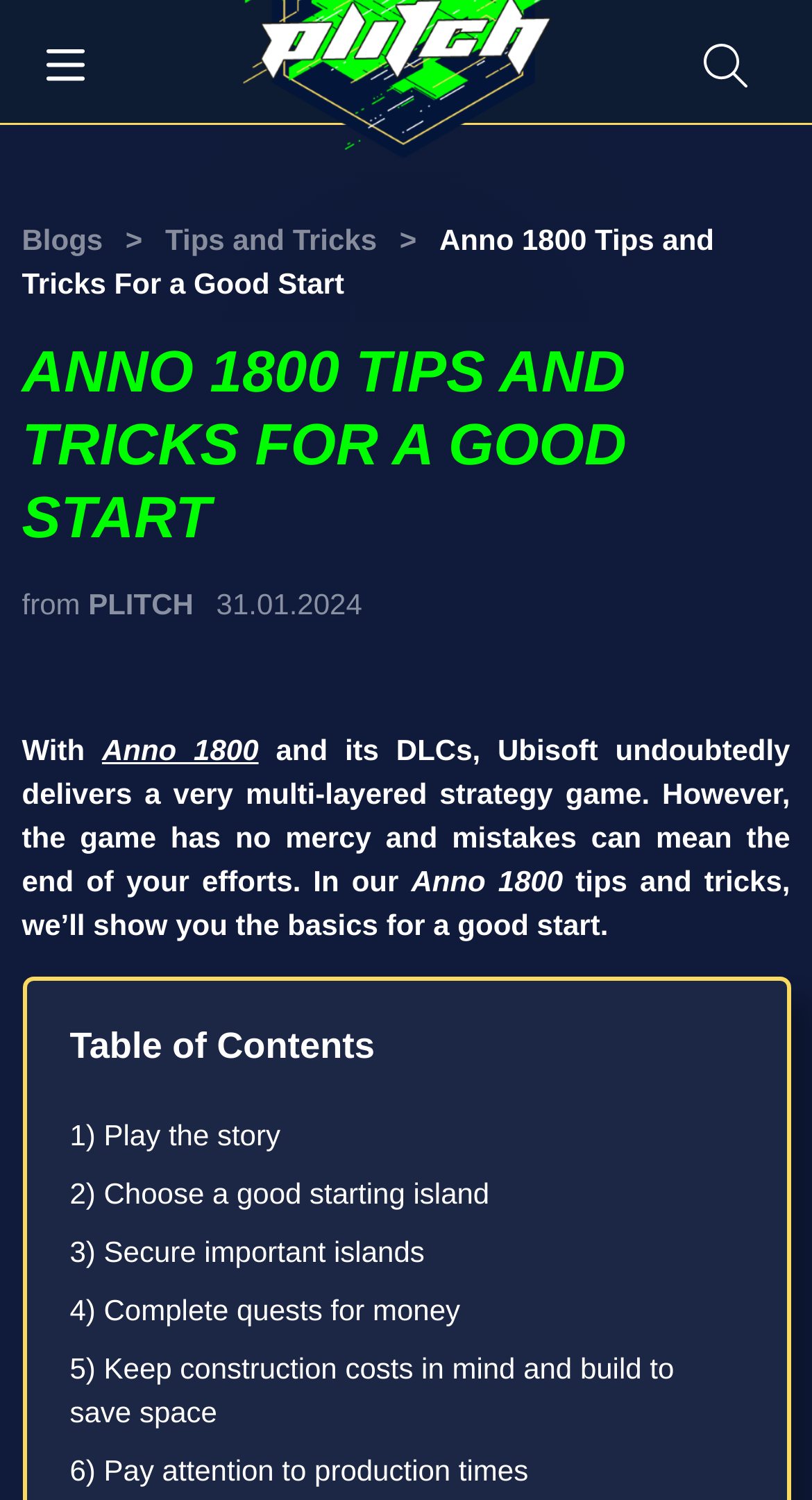Identify the bounding box coordinates of the region that should be clicked to execute the following instruction: "Read Anno 1800 tips and tricks".

[0.203, 0.149, 0.464, 0.171]